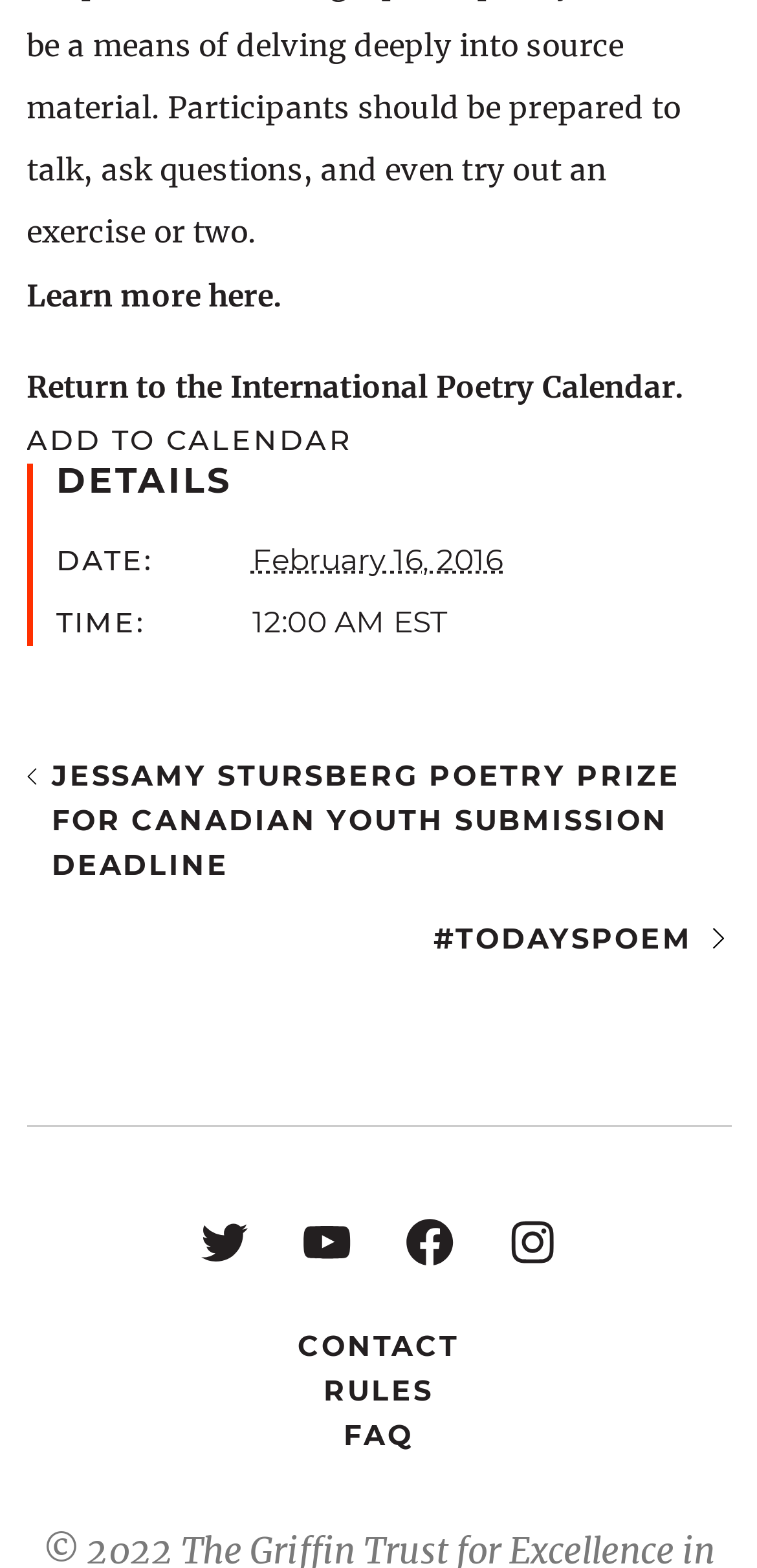Please provide a one-word or short phrase answer to the question:
What is the event date?

February 16, 2016